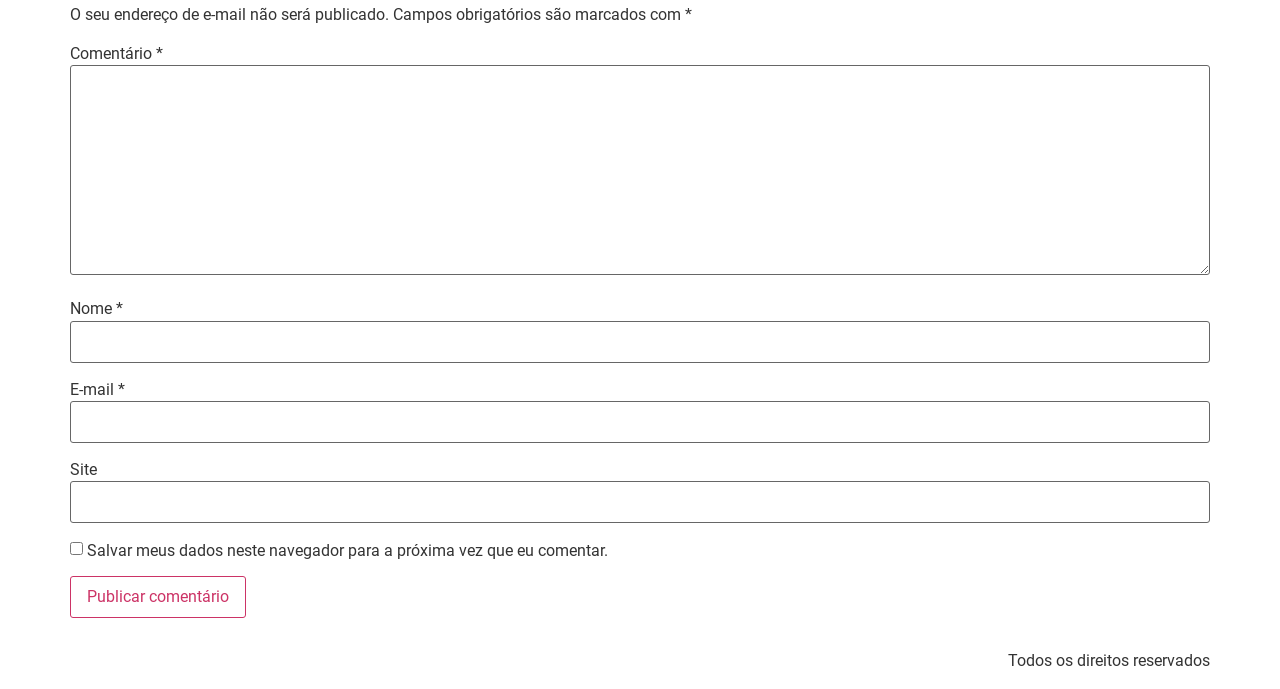Please find the bounding box coordinates (top-left x, top-left y, bottom-right x, bottom-right y) in the screenshot for the UI element described as follows: name="submit" value="Publicar comentário"

[0.055, 0.836, 0.192, 0.897]